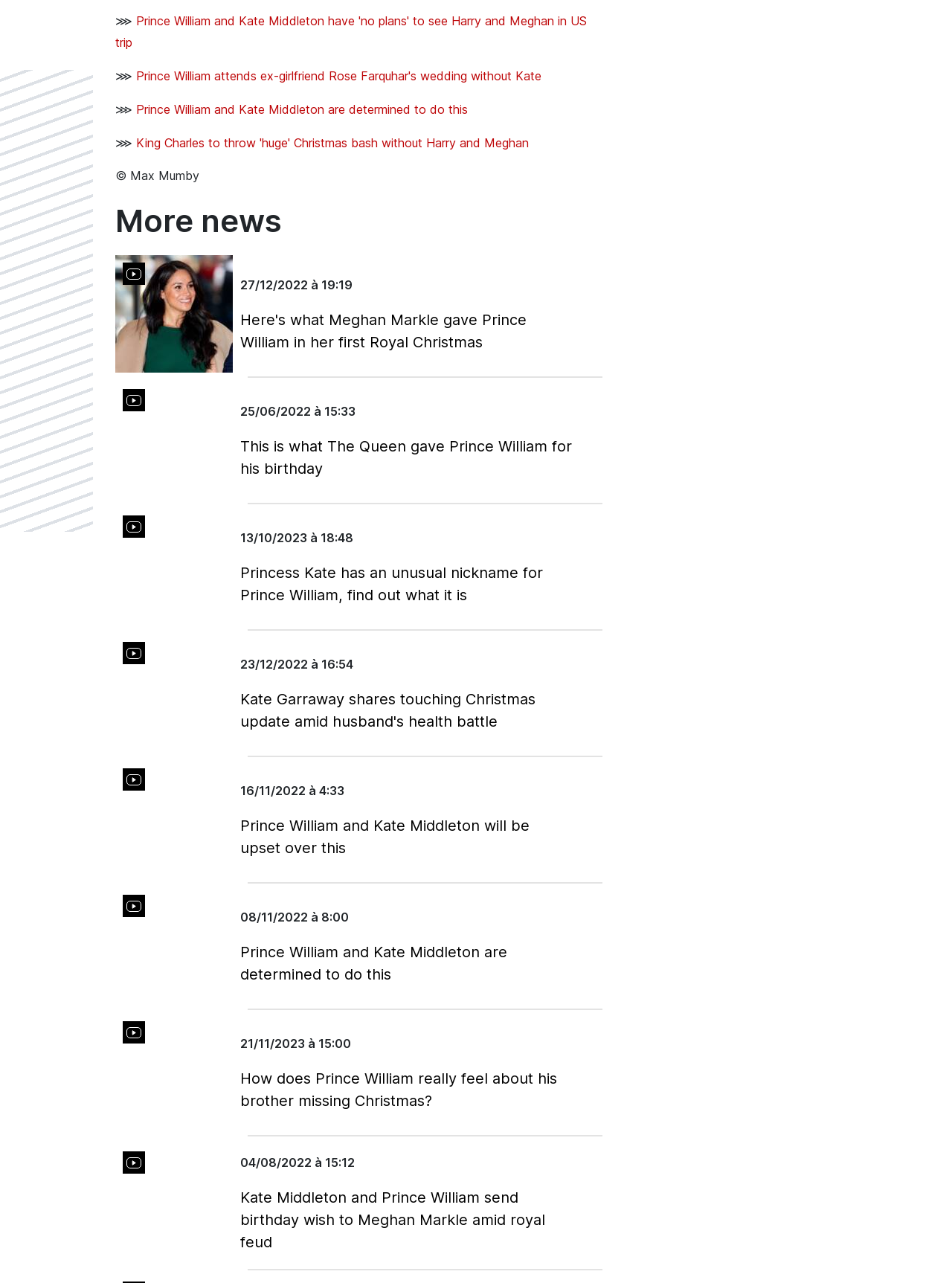Please specify the bounding box coordinates for the clickable region that will help you carry out the instruction: "Read news about Prince William and Kate Middleton".

[0.121, 0.011, 0.616, 0.039]